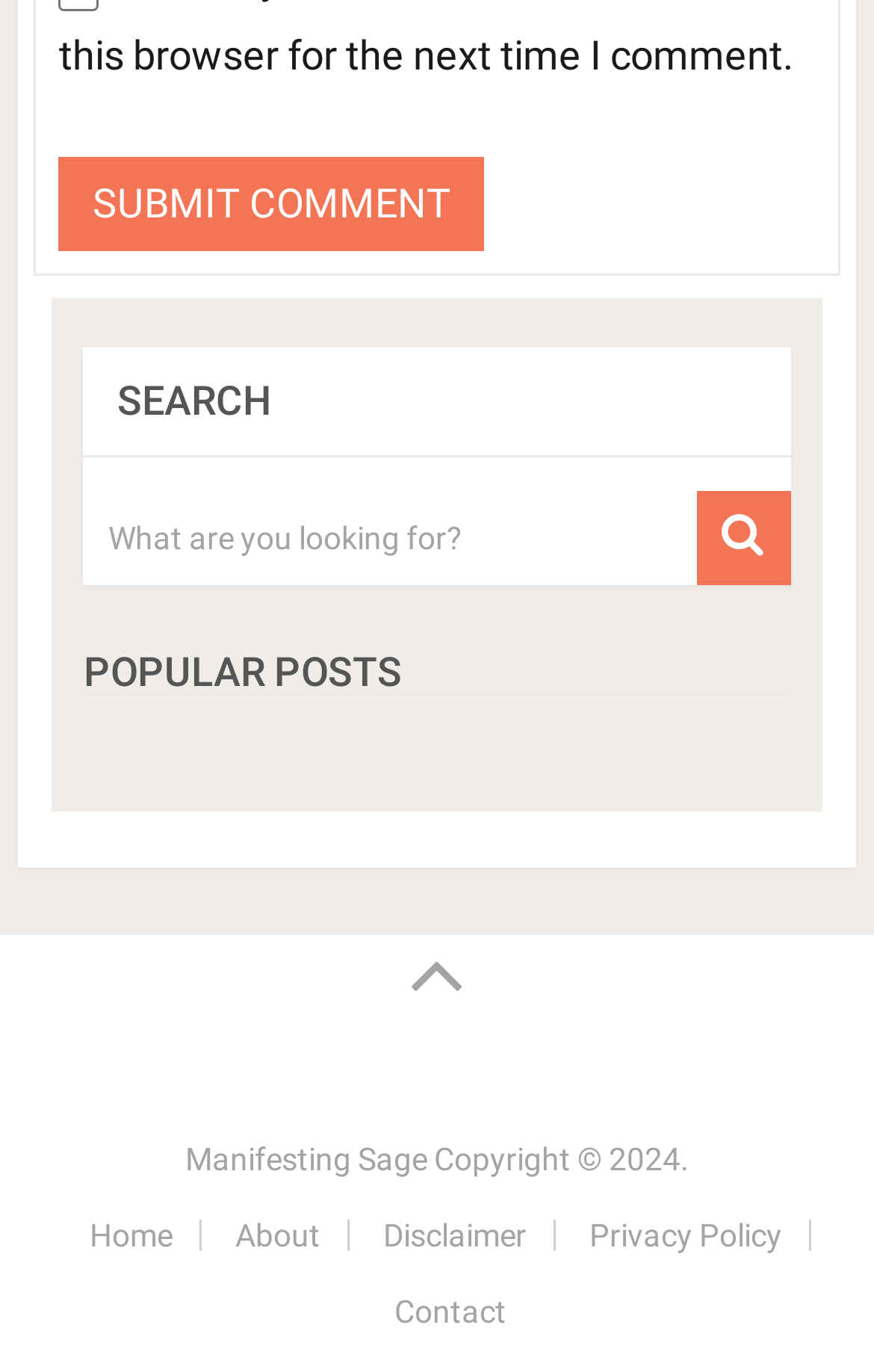Answer with a single word or phrase: 
What is the purpose of the searchbox?

To search